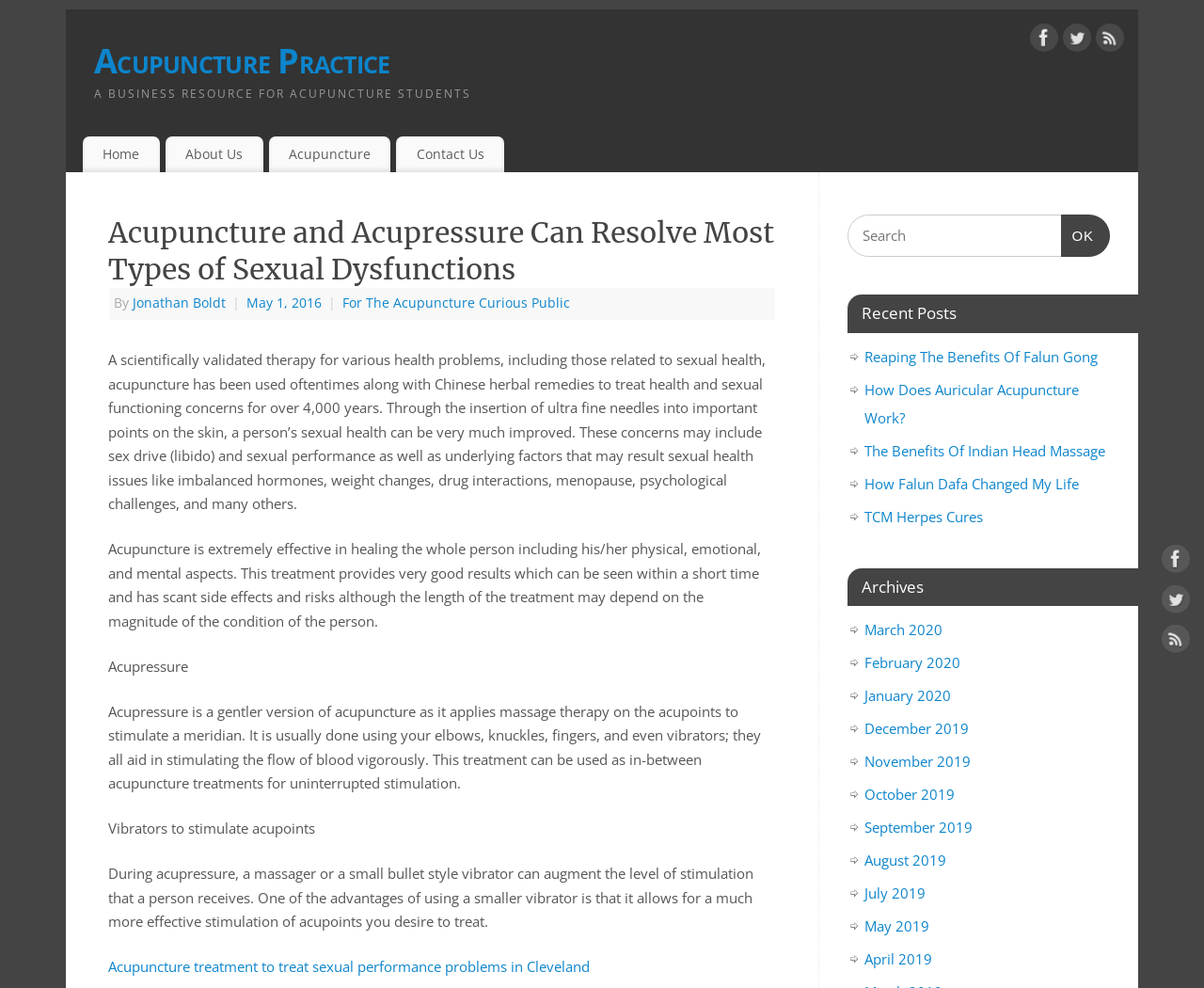What is the name of the practice?
From the image, respond with a single word or phrase.

Acupuncture Practice